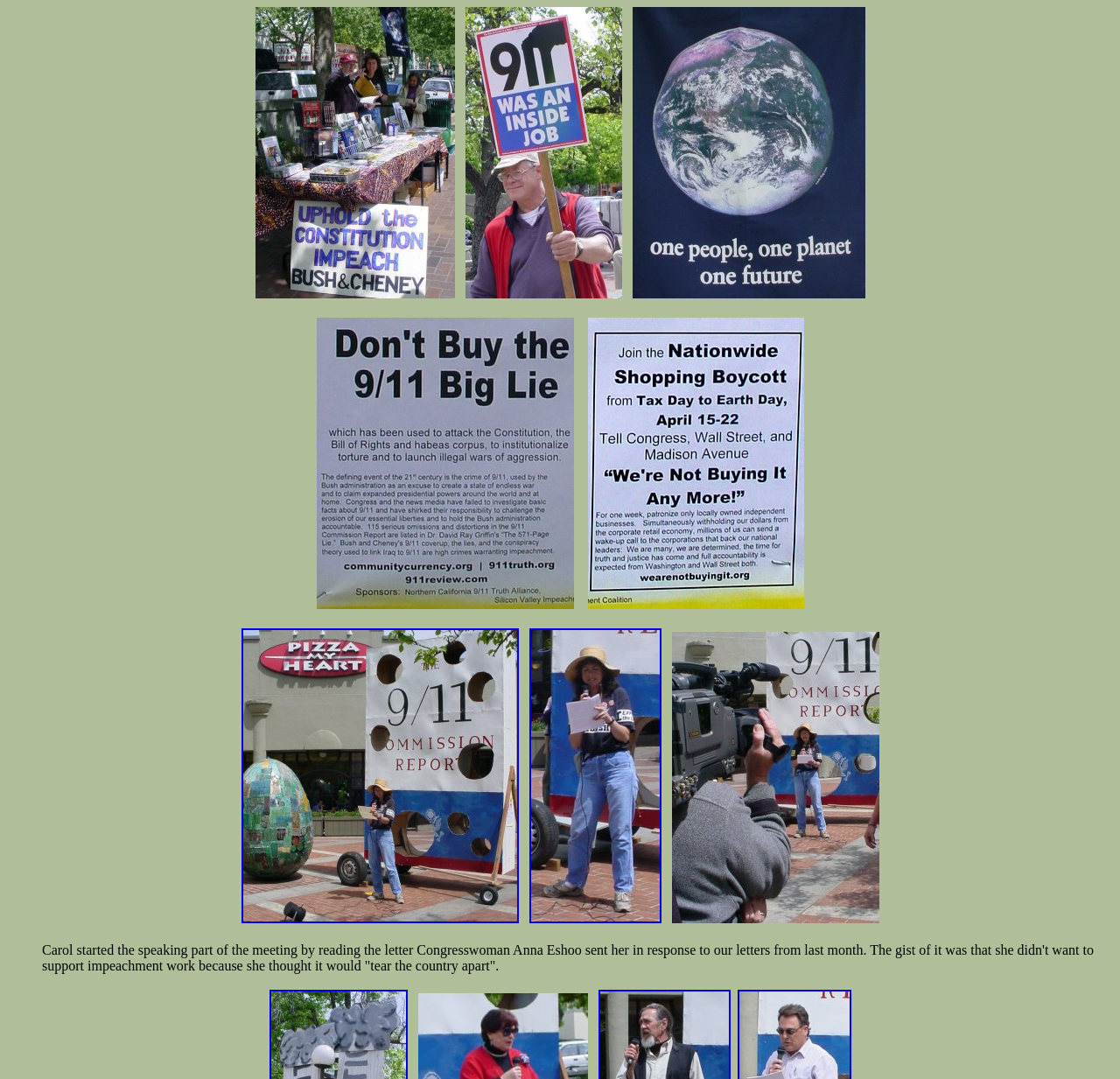Give a complete and precise description of the webpage's appearance.

The webpage appears to be an article or blog post about a meeting in Palo Alto's Free Speech Plaza, specifically discussing the topic of 911. 

At the top of the page, there are three small, non-descriptive text elements, likely serving as separators or spacers. 

Below these elements, there is a section with two links, positioned side by side, taking up about a quarter of the page's width. These links are not labeled, so their purpose is unclear.

The main content of the page is a block of text that occupies most of the page's width. This text describes a meeting where Carol reads a letter from Congresswoman Anna Eshoo, who expresses her reluctance to support impeachment work due to concerns about dividing the country.